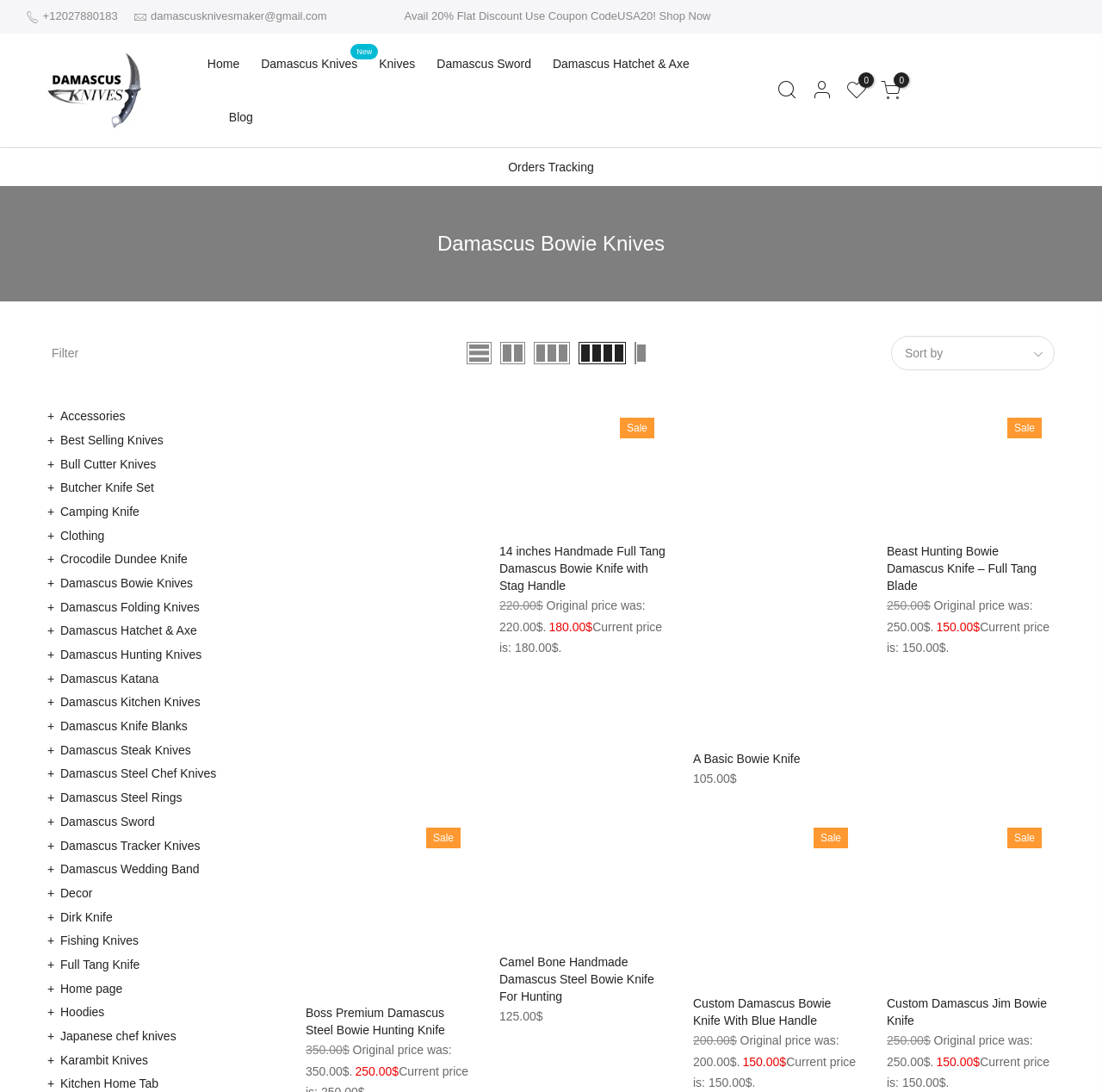How many products are displayed on the main page?
Respond with a short answer, either a single word or a phrase, based on the image.

6